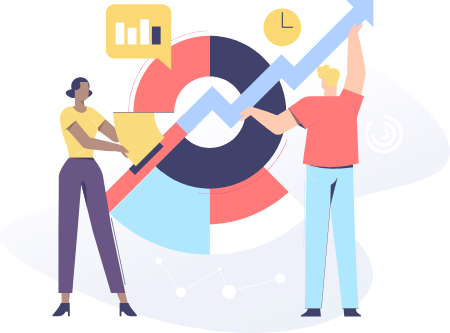Answer the question with a brief word or phrase:
What is represented by the clock icon?

Key performance indicators